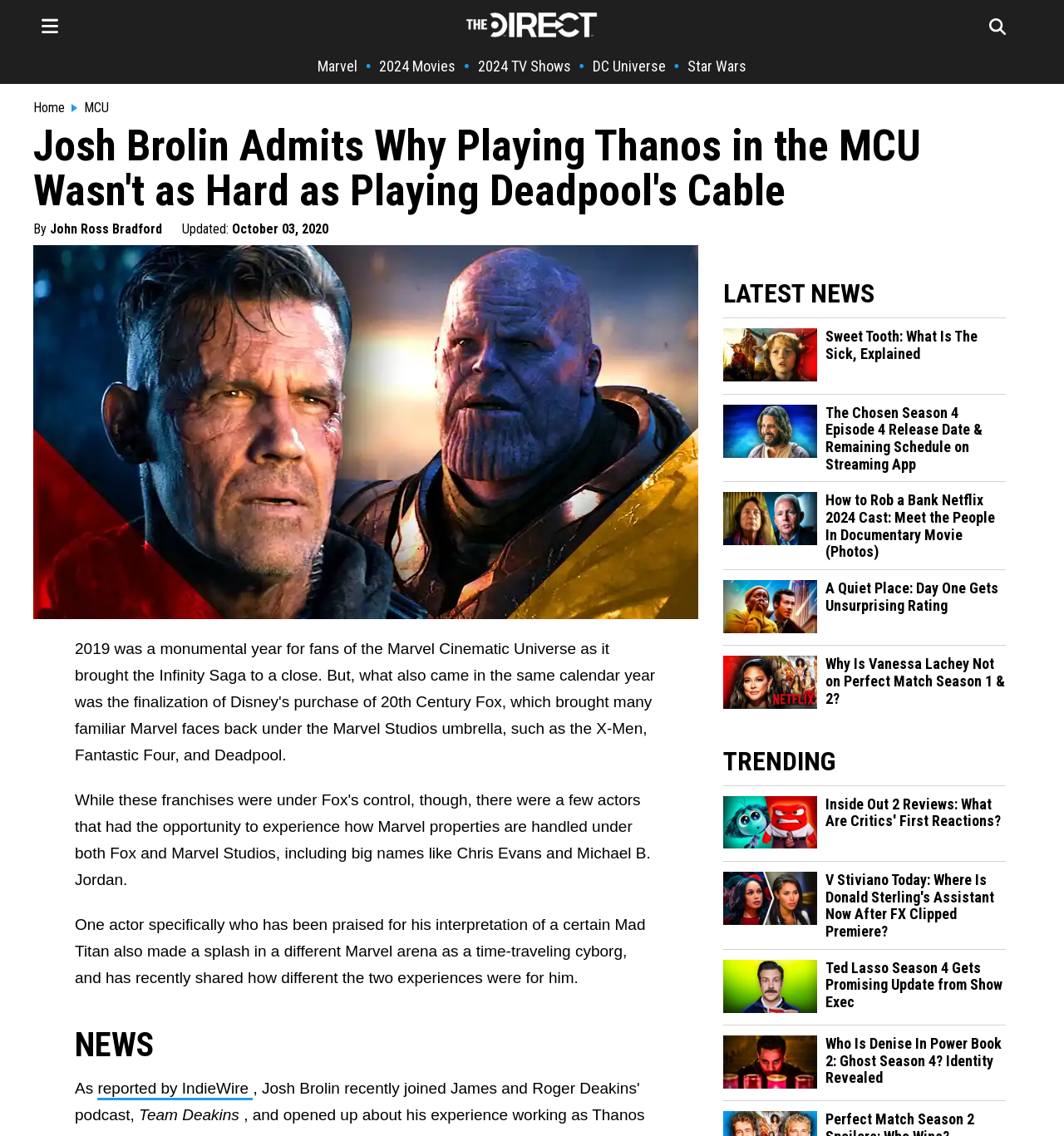Give a complete and precise description of the webpage's appearance.

The webpage is an article about Josh Brolin, an actor who played Thanos in the Marvel Cinematic Universe (MCU) and Cable in the Deadpool franchise. The article's title is "Josh Brolin Admits Why Playing Thanos in the MCU Wasn't as Hard as Playing Deadpool's Cable". 

At the top of the page, there is a logo of "The Direct" on the left, and a navigation menu with links to "Marvel", "2024 Movies", "2024 TV Shows", "DC Universe", and "Star Wars" on the right. Below the navigation menu, there is a large image of Josh Brolin as Cable and Thanos.

The article begins with a heading that repeats the title, followed by the author's name, "John Ross Bradford", and the date "October 03, 2020". The article's content is divided into two main sections. The first section discusses Josh Brolin's experience playing Thanos and Cable, with a large image of the two characters in the middle.

The second section is a list of news articles, labeled as "LATEST NEWS" and "TRENDING". Each news article has a title, a brief summary, and an image. The news articles cover various topics, including movies, TV shows, and celebrities. The list of news articles takes up most of the page, with 9 articles in total.

Overall, the webpage is a news article about Josh Brolin's experience playing two iconic characters, surrounded by a list of other news articles on related topics.